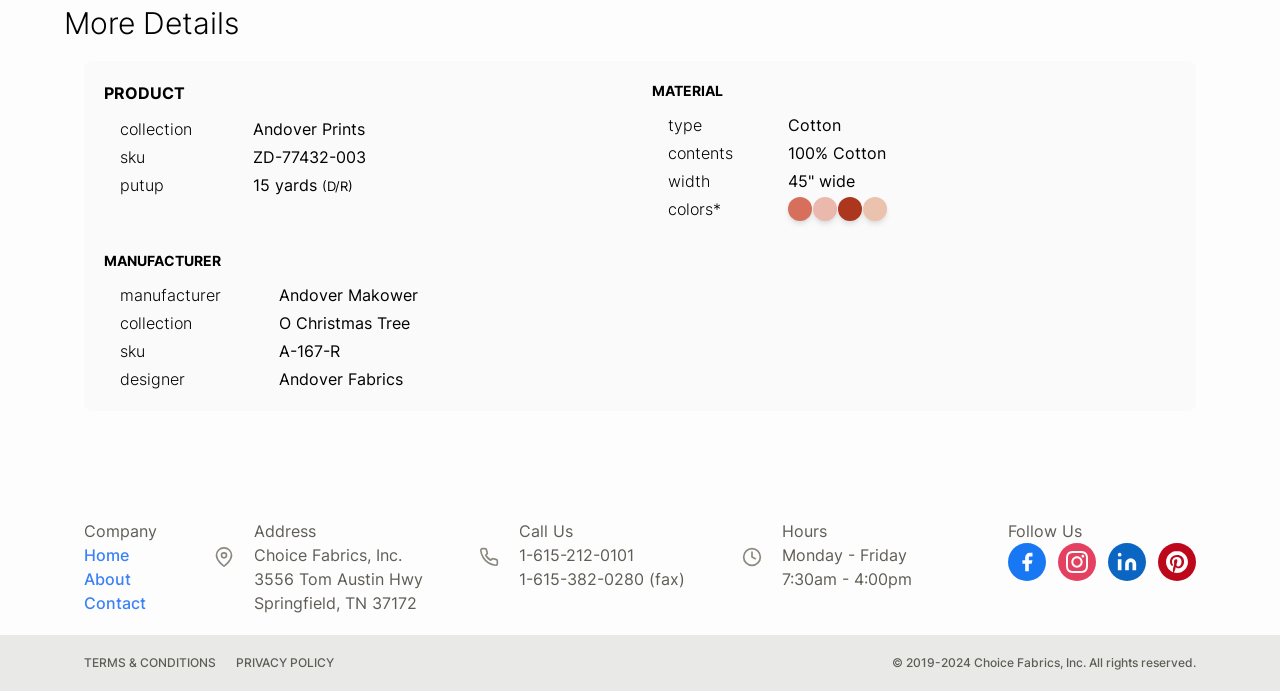Locate the bounding box coordinates of the clickable region necessary to complete the following instruction: "view the 'PRODUCT' details". Provide the coordinates in the format of four float numbers between 0 and 1, i.e., [left, top, right, bottom].

[0.081, 0.117, 0.491, 0.152]